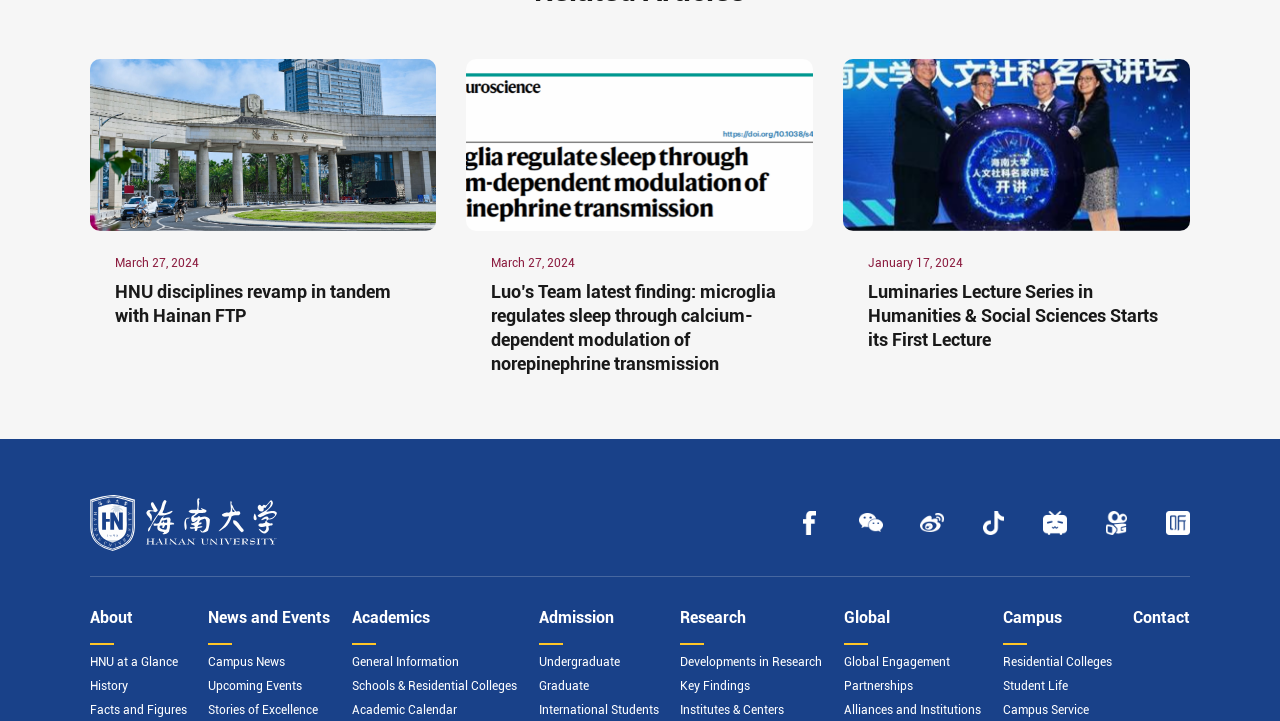Please identify the bounding box coordinates of the element that needs to be clicked to execute the following command: "view Campus News". Provide the bounding box using four float numbers between 0 and 1, formatted as [left, top, right, bottom].

[0.163, 0.908, 0.258, 0.928]